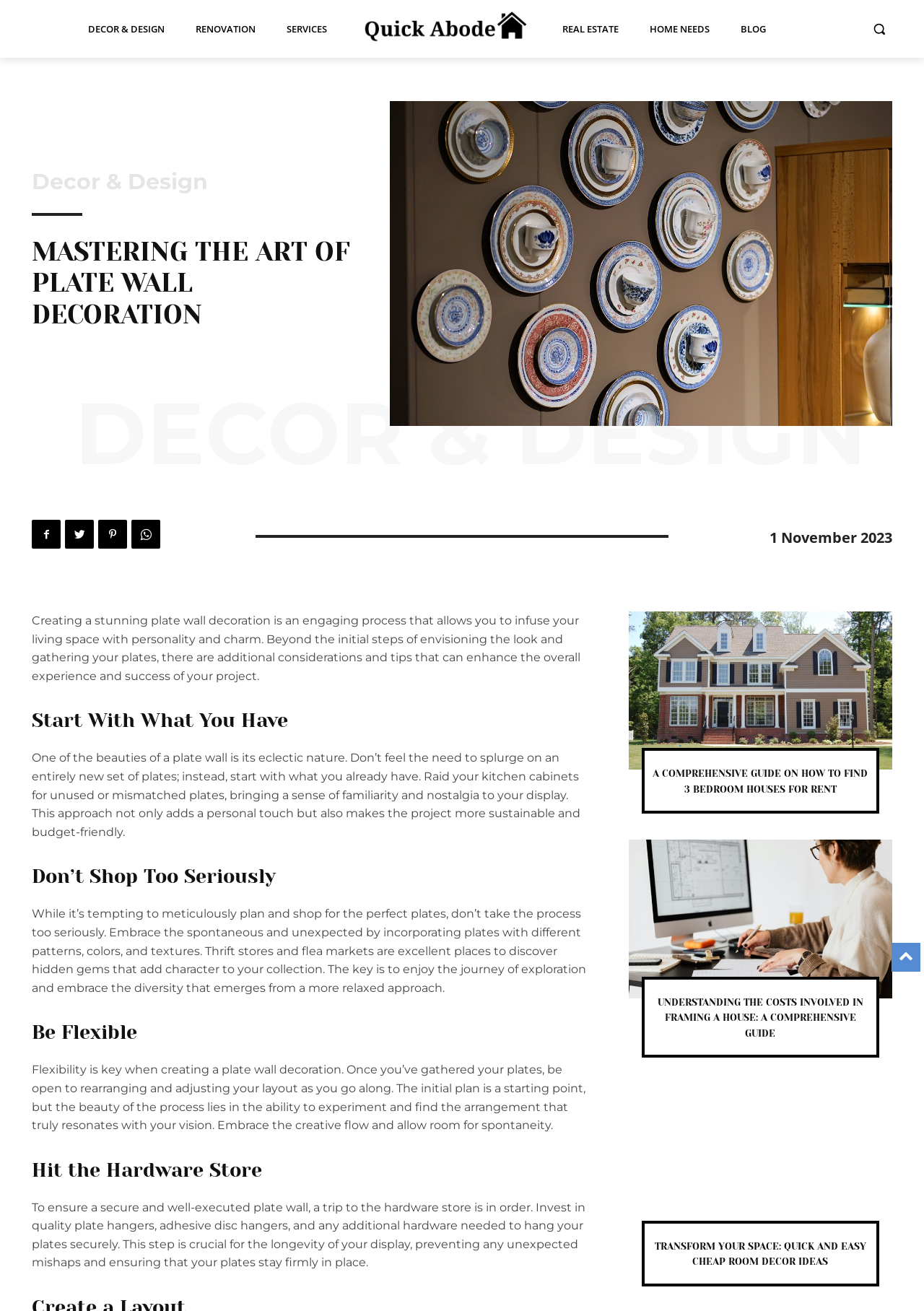Please determine the bounding box coordinates of the element to click in order to execute the following instruction: "Contact Us". The coordinates should be four float numbers between 0 and 1, specified as [left, top, right, bottom].

None